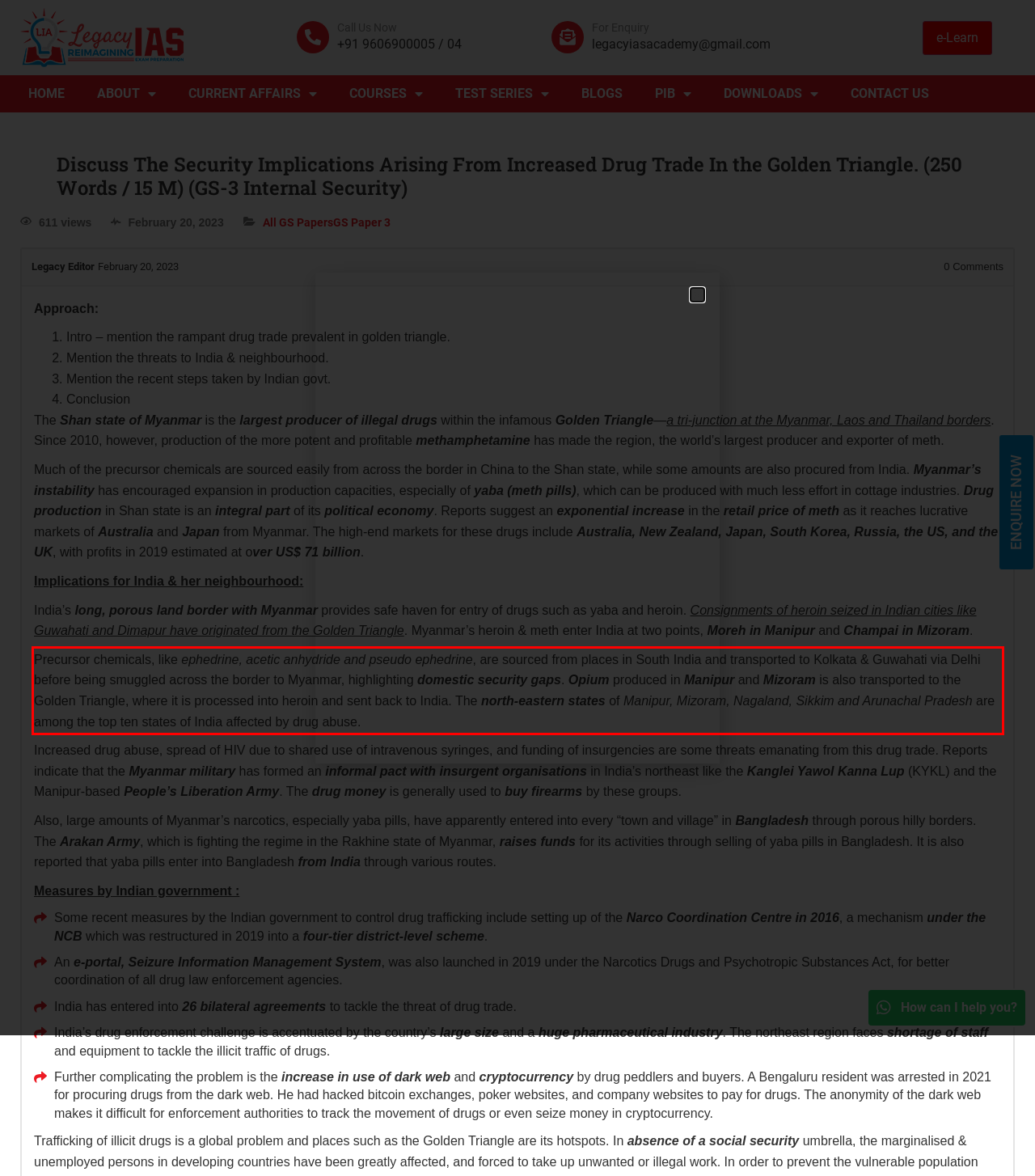From the screenshot of the webpage, locate the red bounding box and extract the text contained within that area.

Precursor chemicals, like ephedrine, acetic anhydride and pseudo ephedrine, are sourced from places in South India and transported to Kolkata & Guwahati via Delhi before being smuggled across the border to Myanmar, highlighting domestic security gaps. Opium produced in Manipur and Mizoram is also transported to the Golden Triangle, where it is processed into heroin and sent back to India. The north-eastern states of Manipur, Mizoram, Nagaland, Sikkim and Arunachal Pradesh are among the top ten states of India affected by drug abuse.